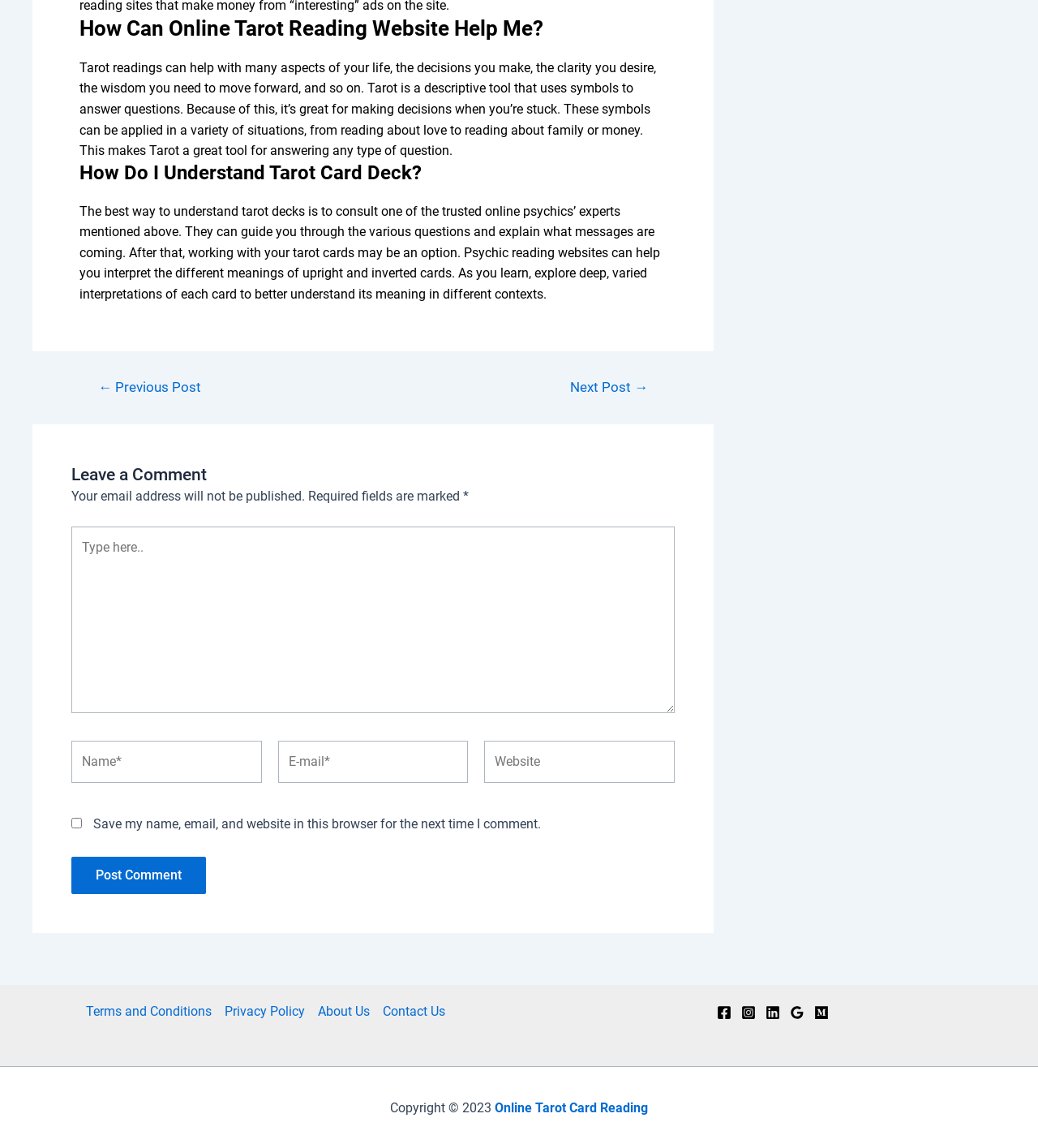Specify the bounding box coordinates of the element's area that should be clicked to execute the given instruction: "Click on the 'Post Comment' button". The coordinates should be four float numbers between 0 and 1, i.e., [left, top, right, bottom].

[0.069, 0.747, 0.198, 0.779]